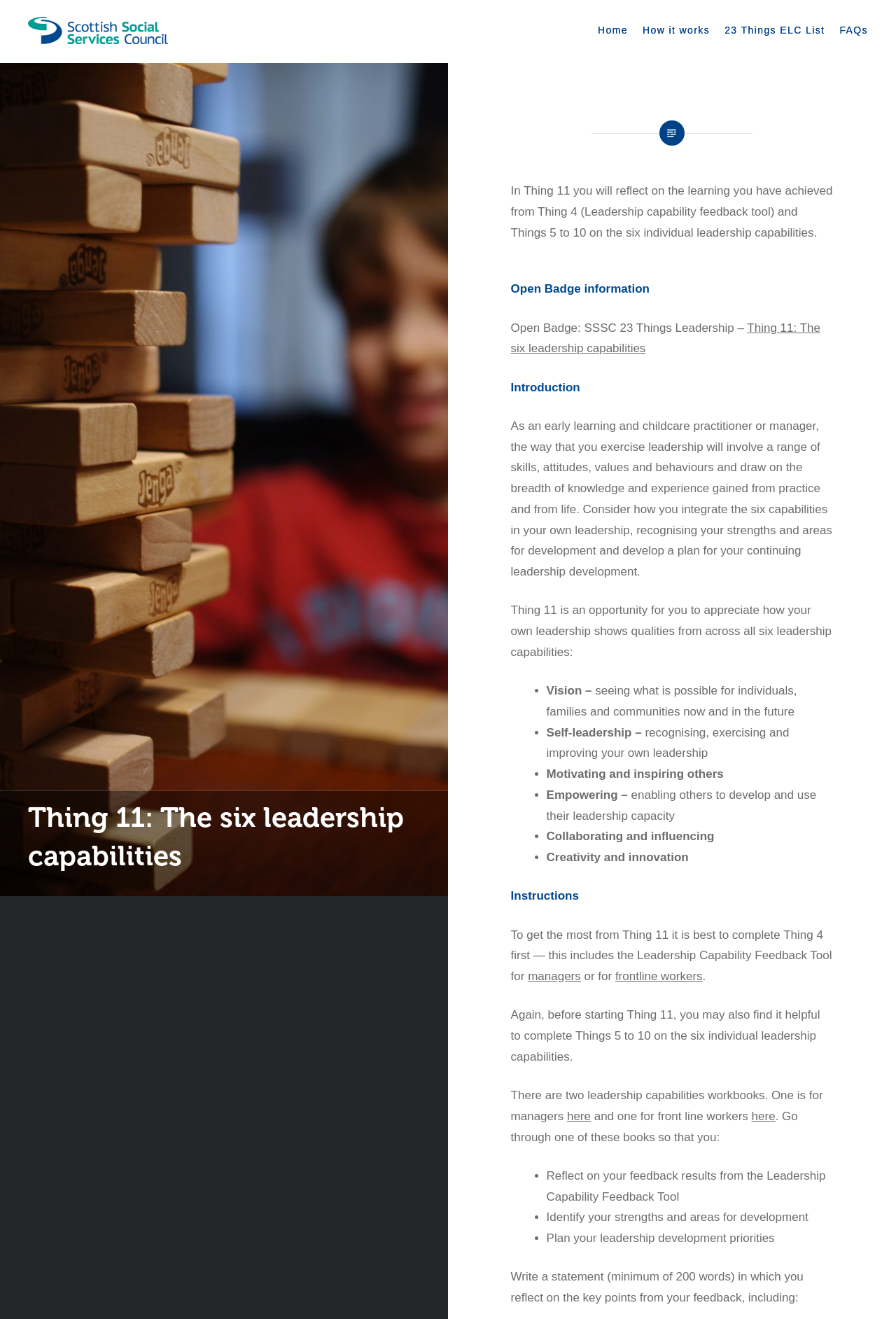How many leadership capabilities are there? Based on the screenshot, please respond with a single word or phrase.

six